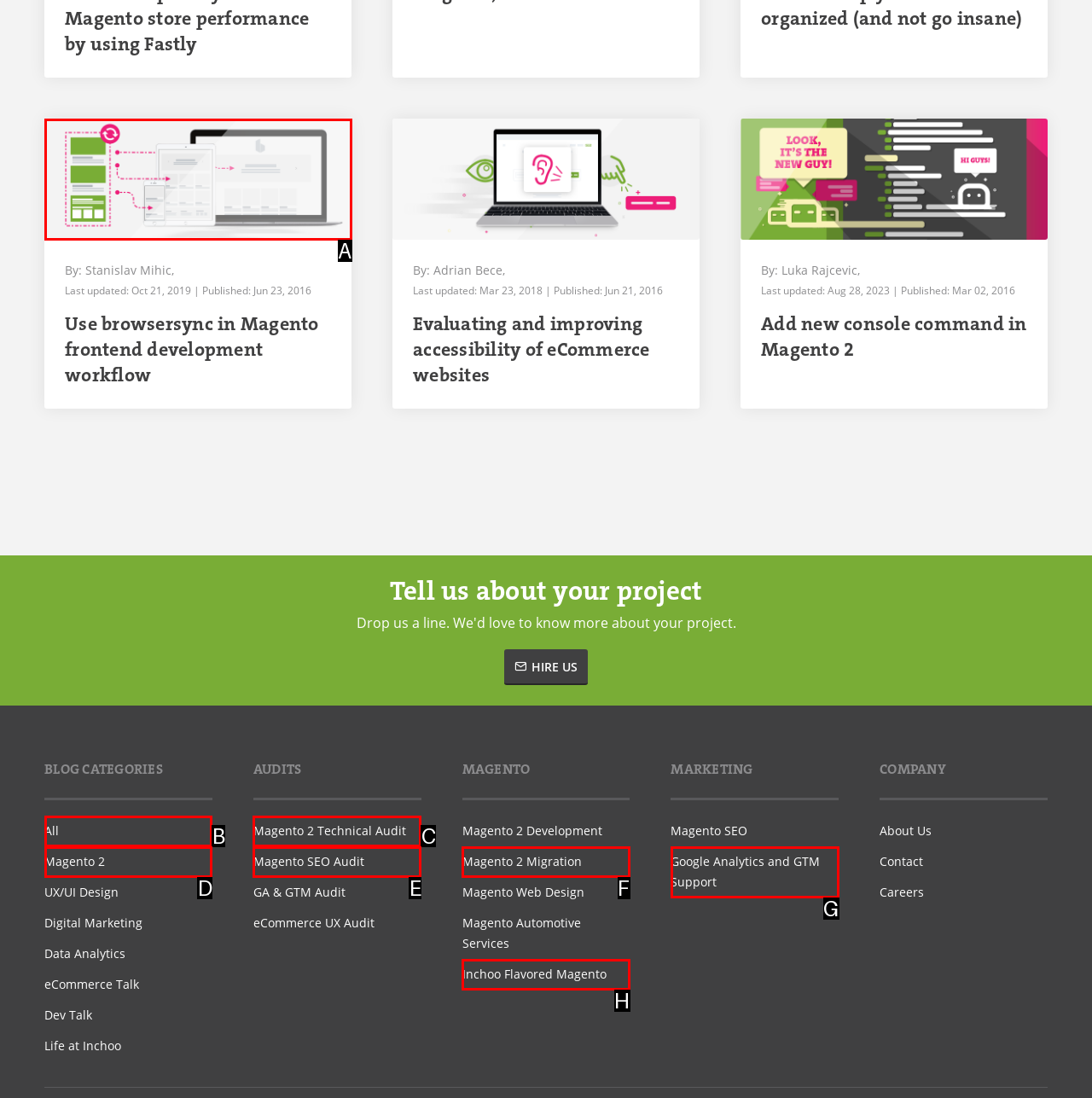Which lettered UI element aligns with this description: Magento 2
Provide your answer using the letter from the available choices.

D